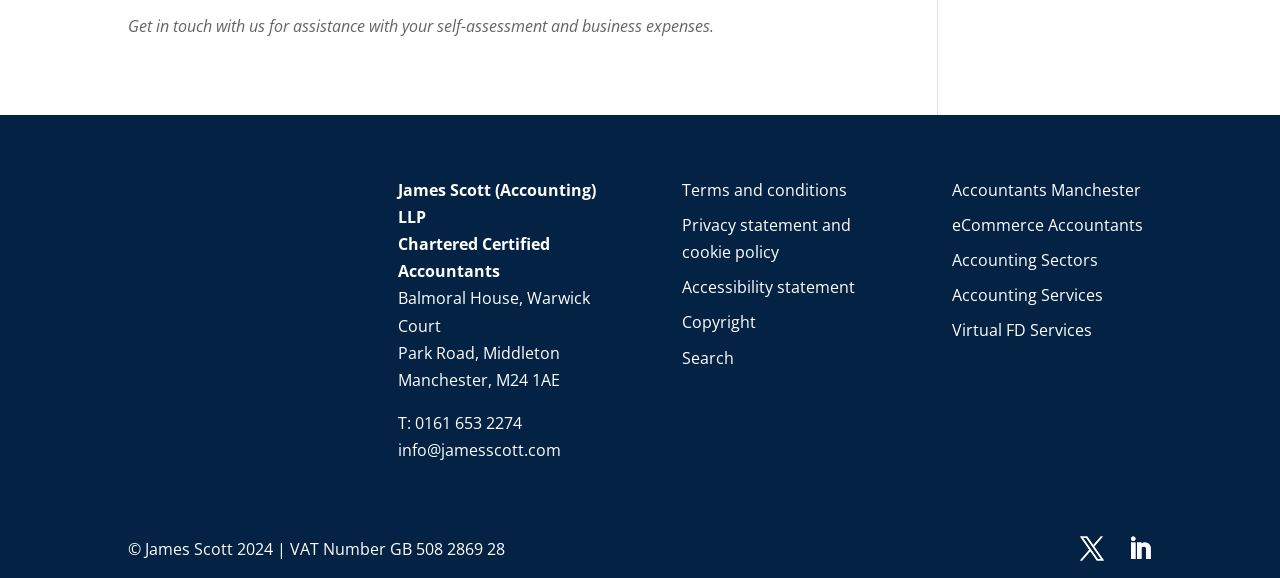Please determine the bounding box coordinates of the element to click on in order to accomplish the following task: "Contact us by phone". Ensure the coordinates are four float numbers ranging from 0 to 1, i.e., [left, top, right, bottom].

[0.311, 0.713, 0.408, 0.751]